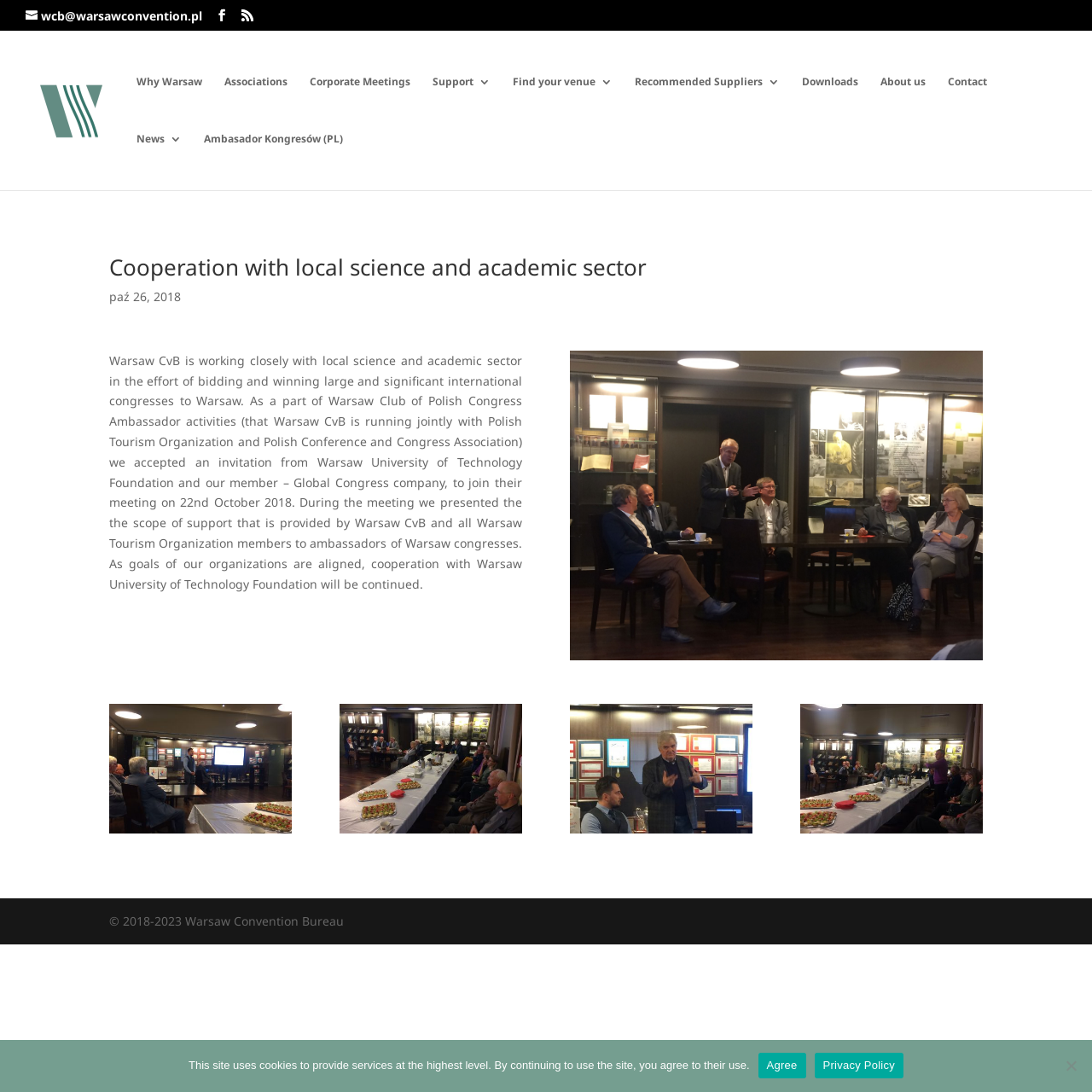Can you identify the bounding box coordinates of the clickable region needed to carry out this instruction: 'Click Warsaw Convention Bureau'? The coordinates should be four float numbers within the range of 0 to 1, stated as [left, top, right, bottom].

[0.027, 0.092, 0.105, 0.107]